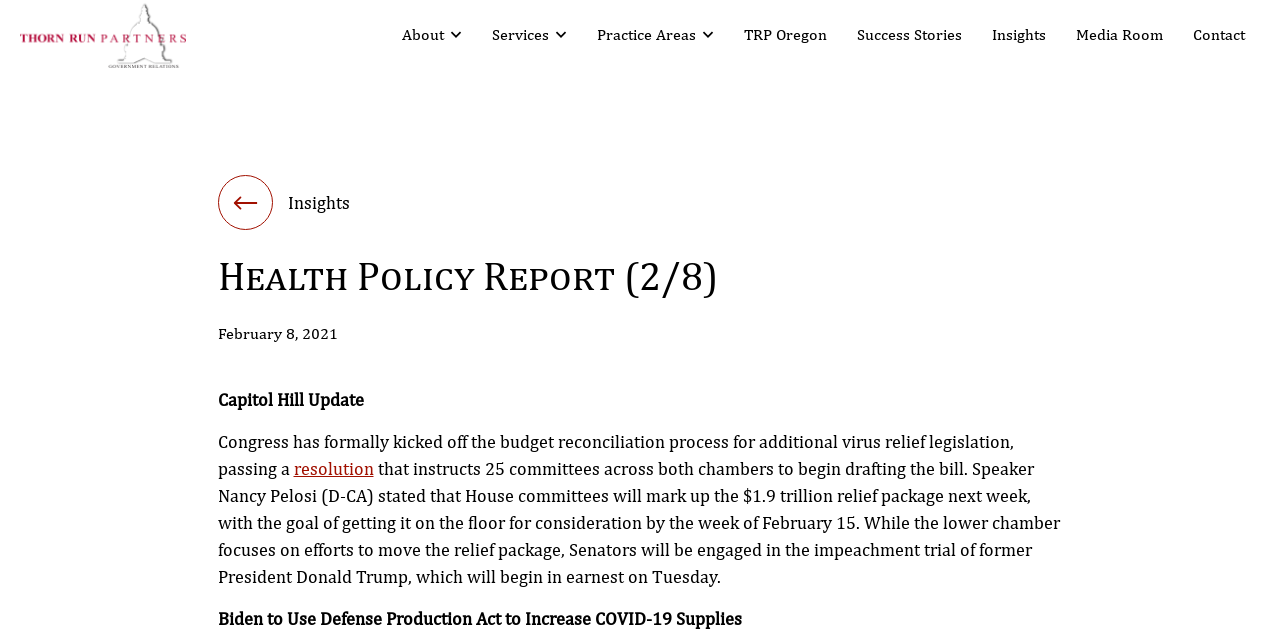Locate the bounding box coordinates of the element that should be clicked to execute the following instruction: "Read the article about Biden using Defense Production Act".

[0.17, 0.947, 0.579, 0.98]